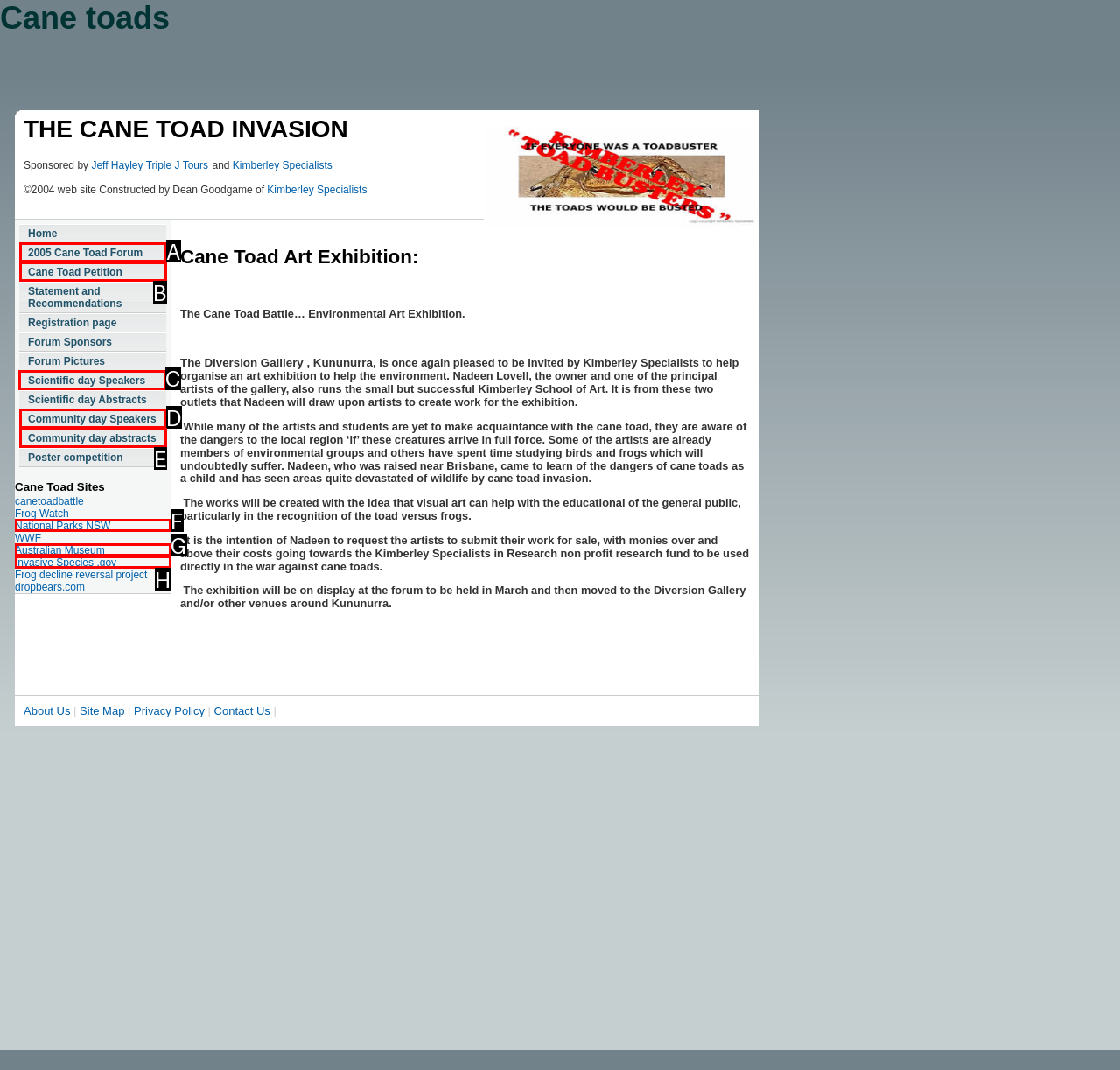Choose the letter of the UI element necessary for this task: Learn about 'Scientific day Speakers'
Answer with the correct letter.

C